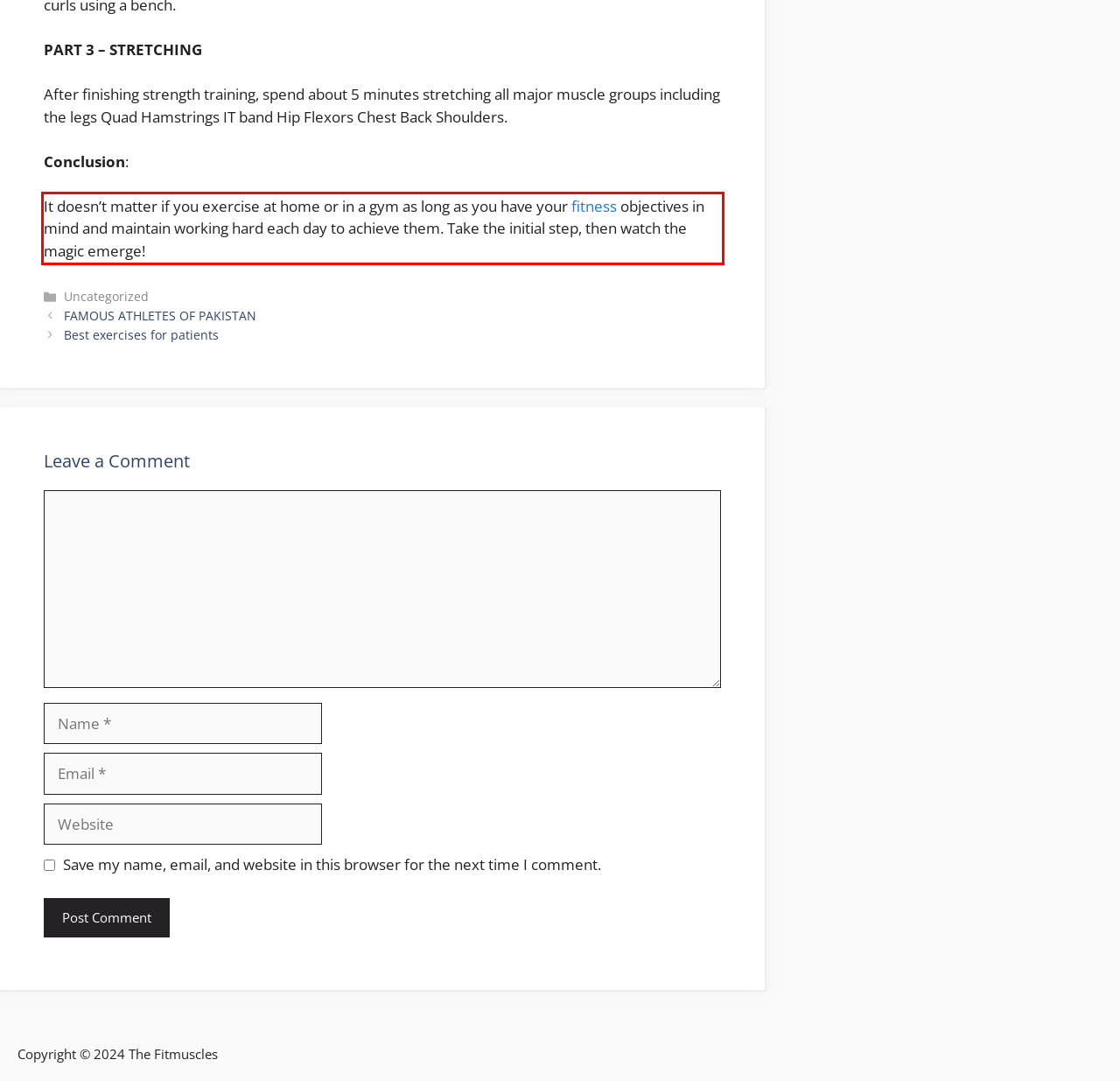Observe the screenshot of the webpage, locate the red bounding box, and extract the text content within it.

It doesn’t matter if you exercise at home or in a gym as long as you have your fitness objectives in mind and maintain working hard each day to achieve them. Take the initial step, then watch the magic emerge!